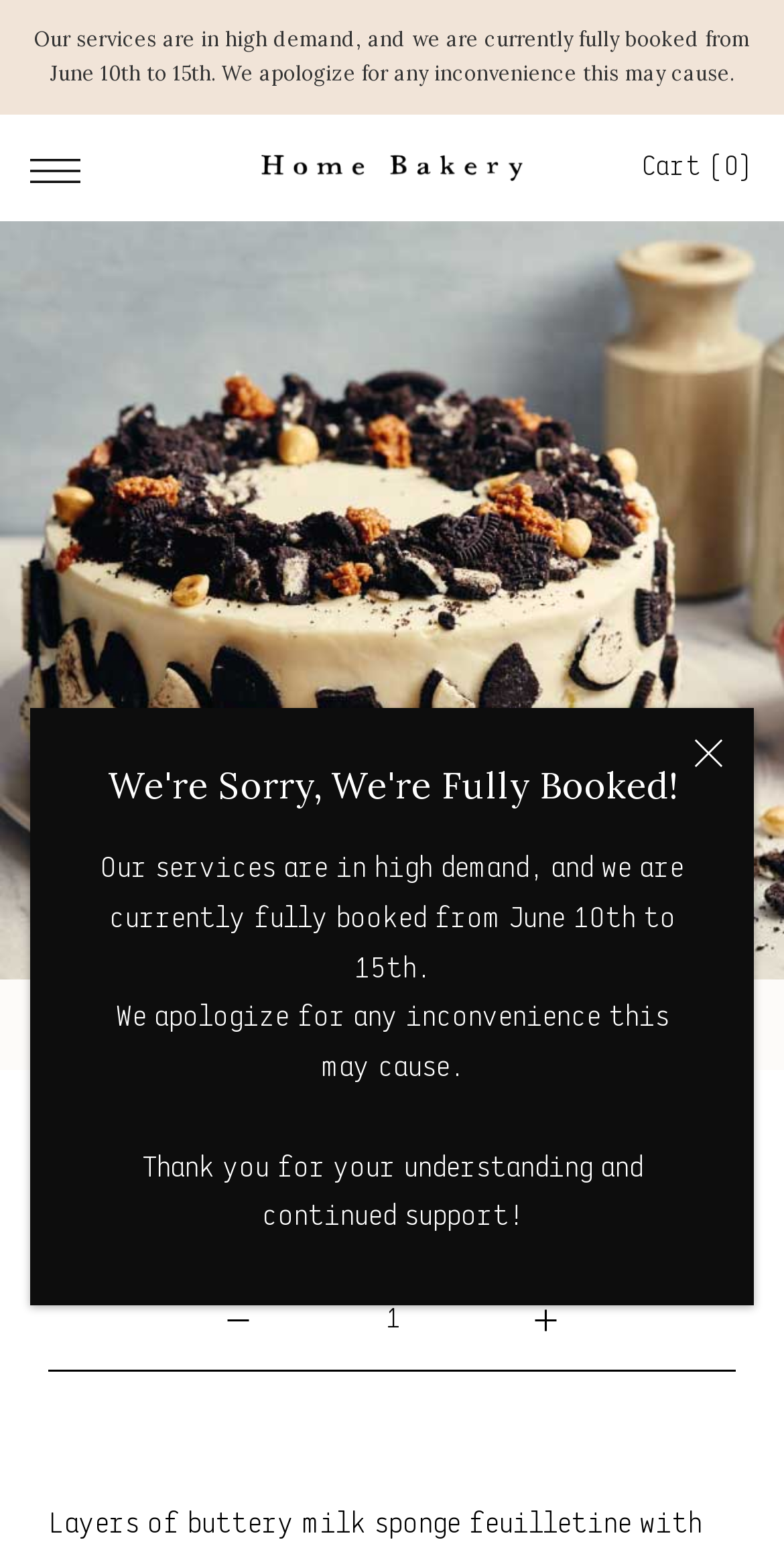Using the information shown in the image, answer the question with as much detail as possible: What is the current status of the bakery?

Based on the webpage, there is a heading that says 'We're Sorry, We're Fully Booked!' and a static text that says 'Our services are in high demand, and we are currently fully booked from June 10th to 15th.' This indicates that the bakery is currently fully booked.